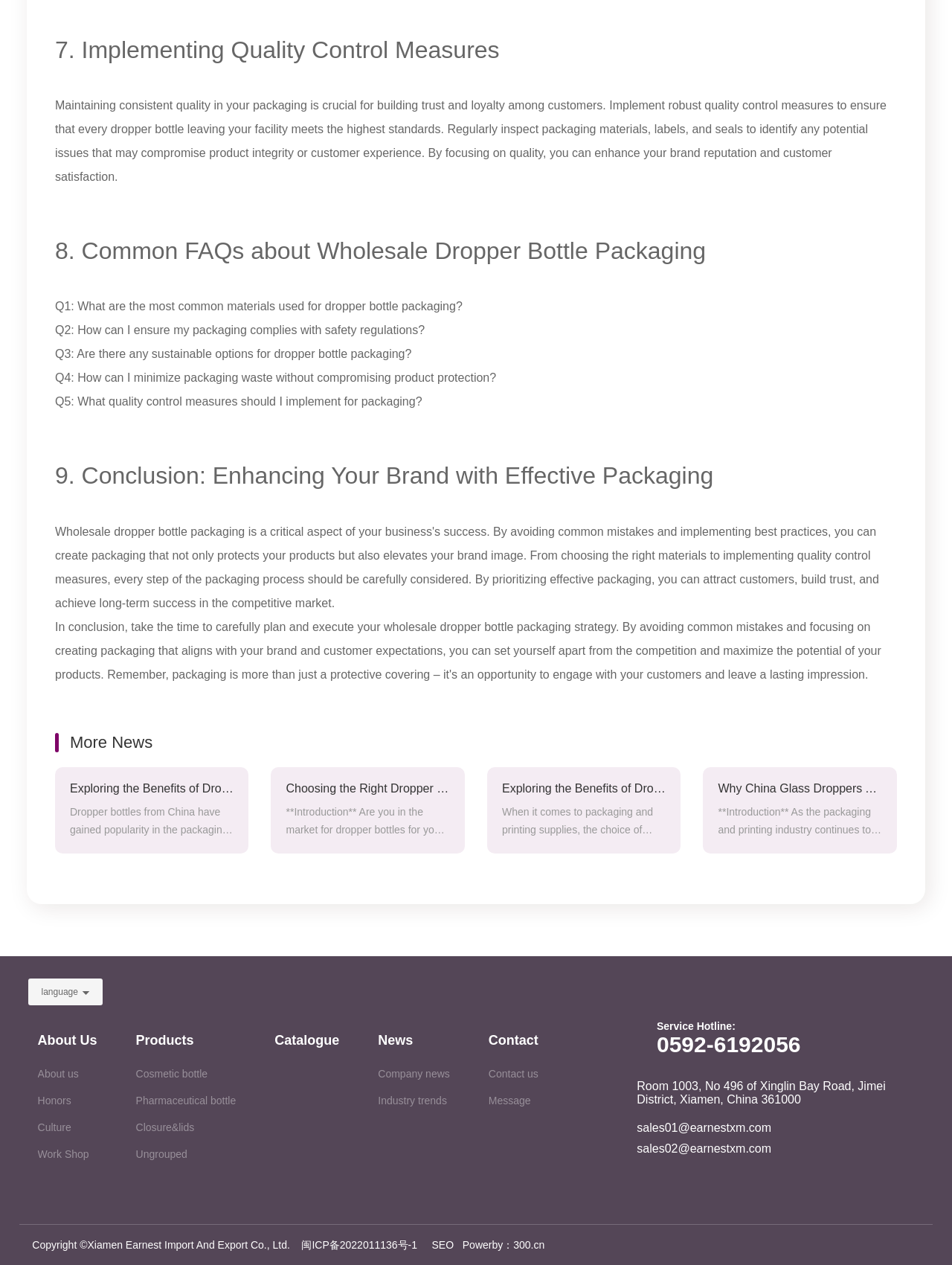Identify the bounding box of the HTML element described here: "Company news". Provide the coordinates as four float numbers between 0 and 1: [left, top, right, bottom].

[0.397, 0.838, 0.49, 0.86]